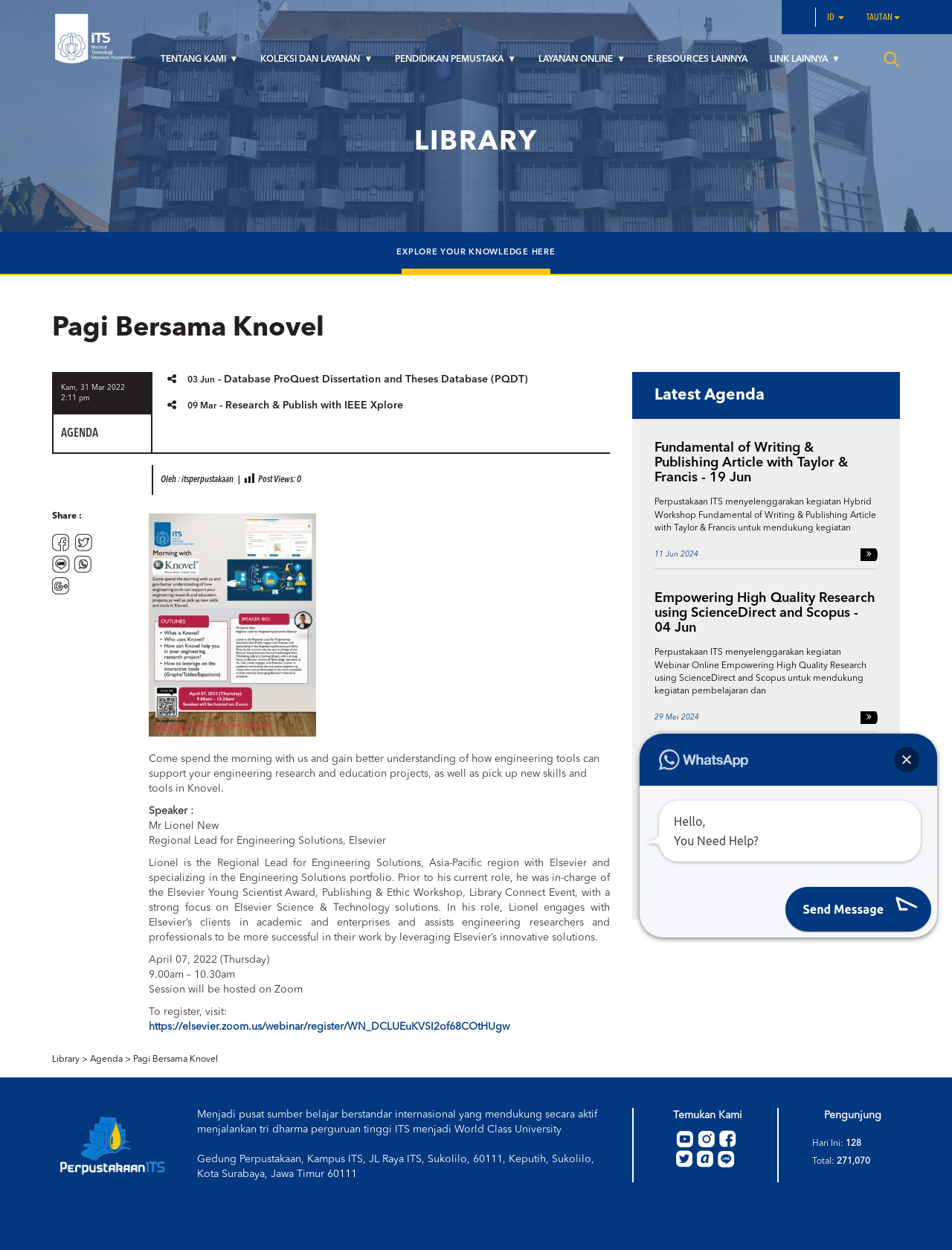Show the bounding box coordinates of the region that should be clicked to follow the instruction: "Learn more about the 'Pagi Bersama Knovel' event."

[0.055, 0.25, 0.641, 0.277]